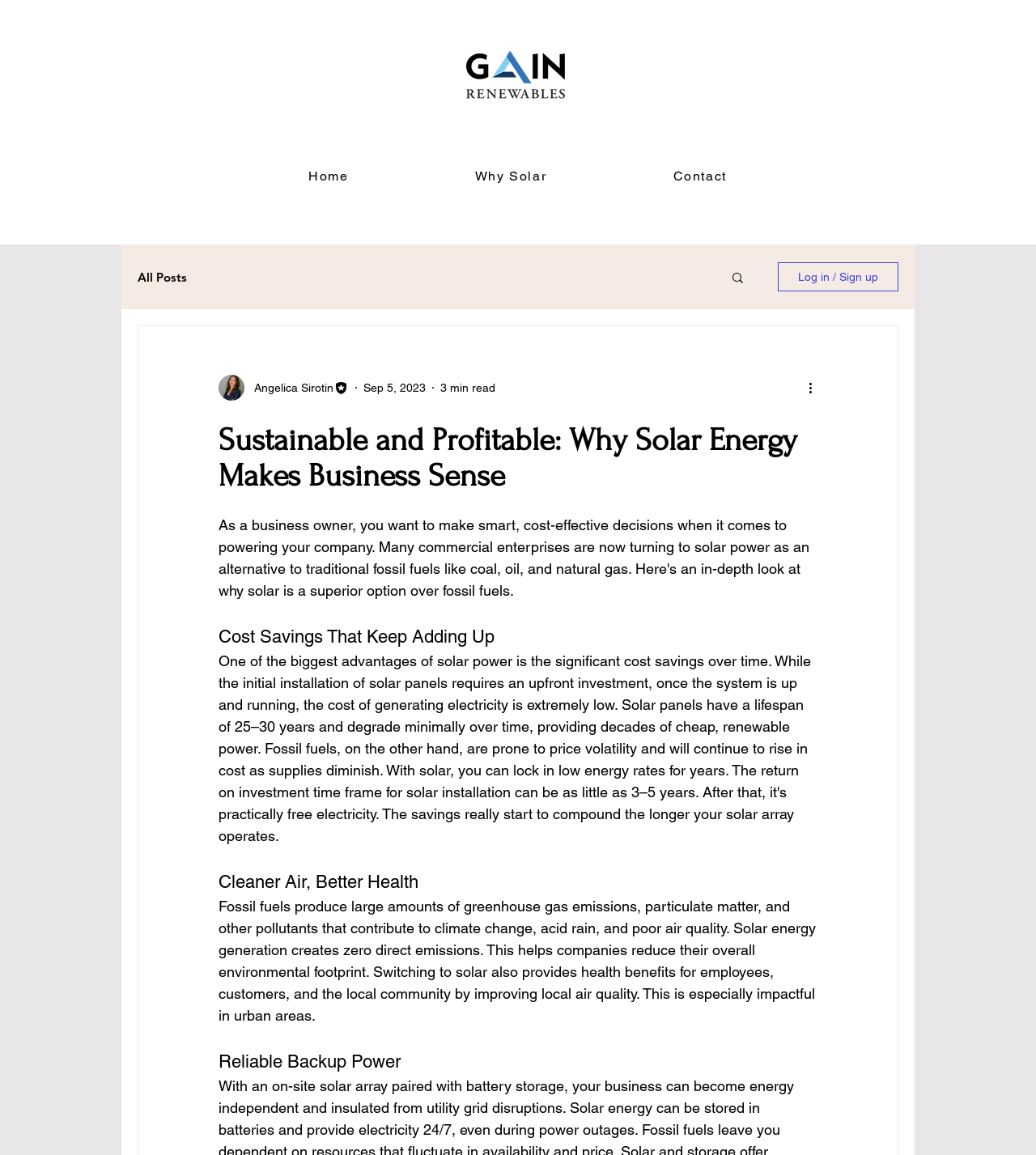Identify the bounding box for the element characterized by the following description: "aria-label="More actions"".

[0.778, 0.327, 0.797, 0.344]